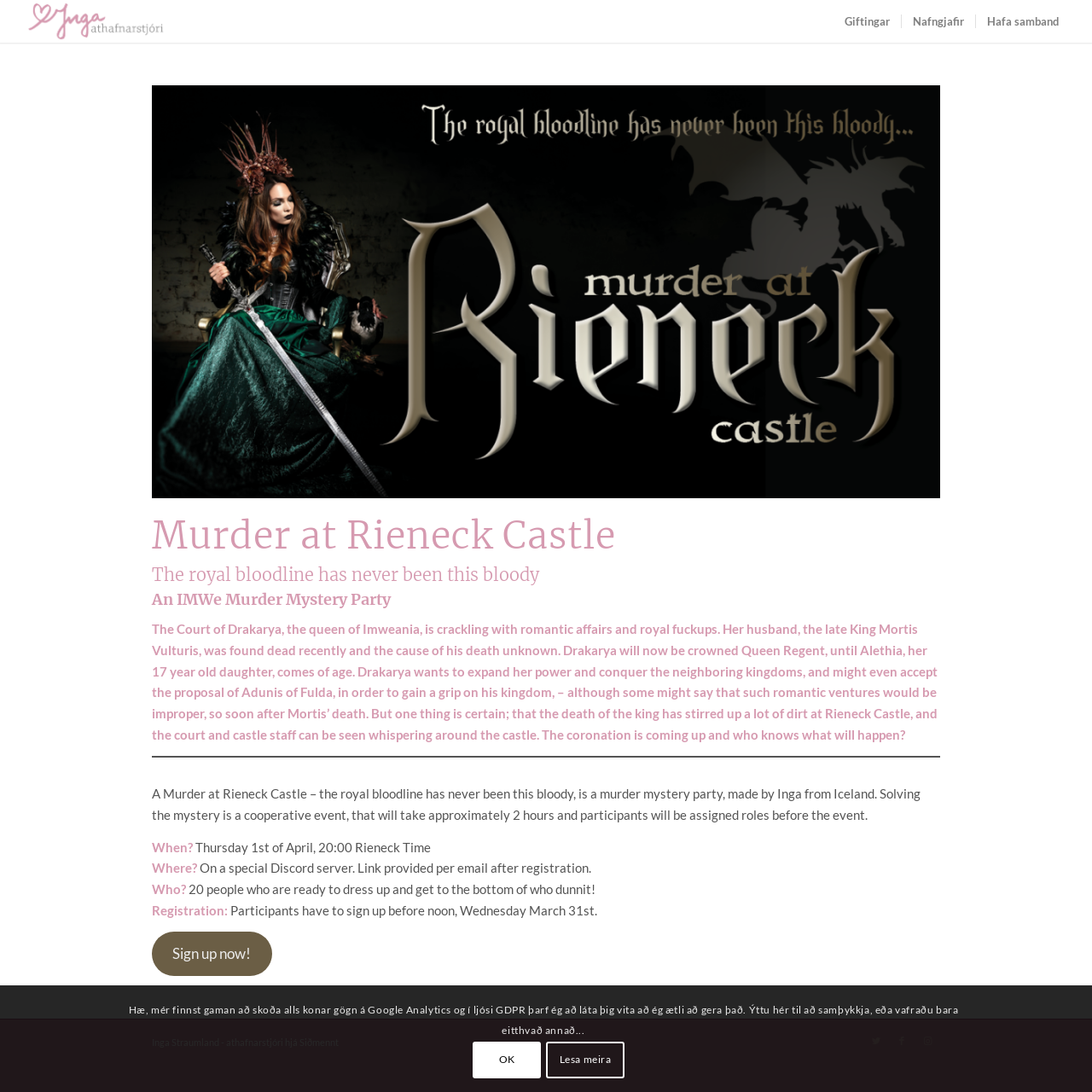Please indicate the bounding box coordinates of the element's region to be clicked to achieve the instruction: "Visit the 'Giftingar' page". Provide the coordinates as four float numbers between 0 and 1, i.e., [left, top, right, bottom].

[0.764, 0.0, 0.825, 0.039]